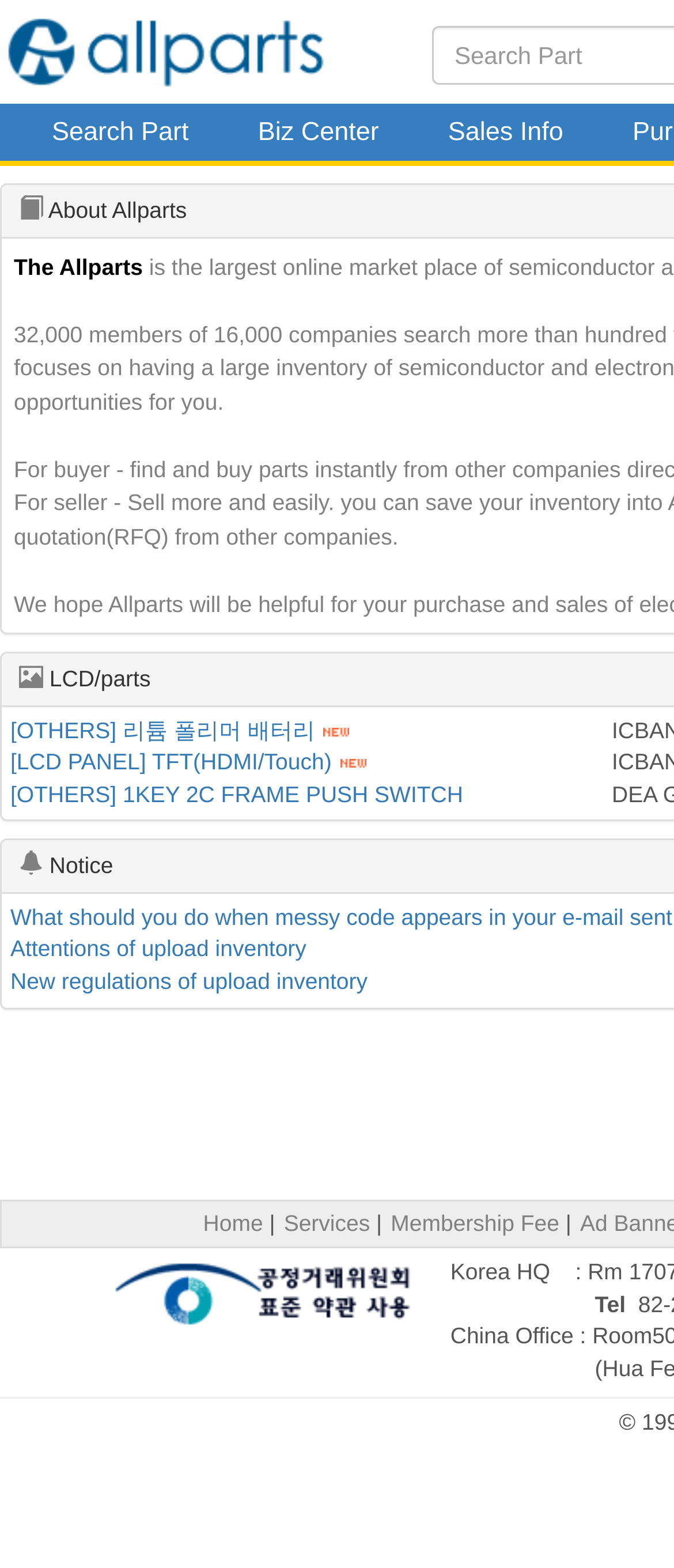Indicate the bounding box coordinates of the element that needs to be clicked to satisfy the following instruction: "Click the '[OTHERS] 리튬 폴리머 배터리' link". The coordinates should be four float numbers between 0 and 1, i.e., [left, top, right, bottom].

[0.015, 0.457, 0.467, 0.474]